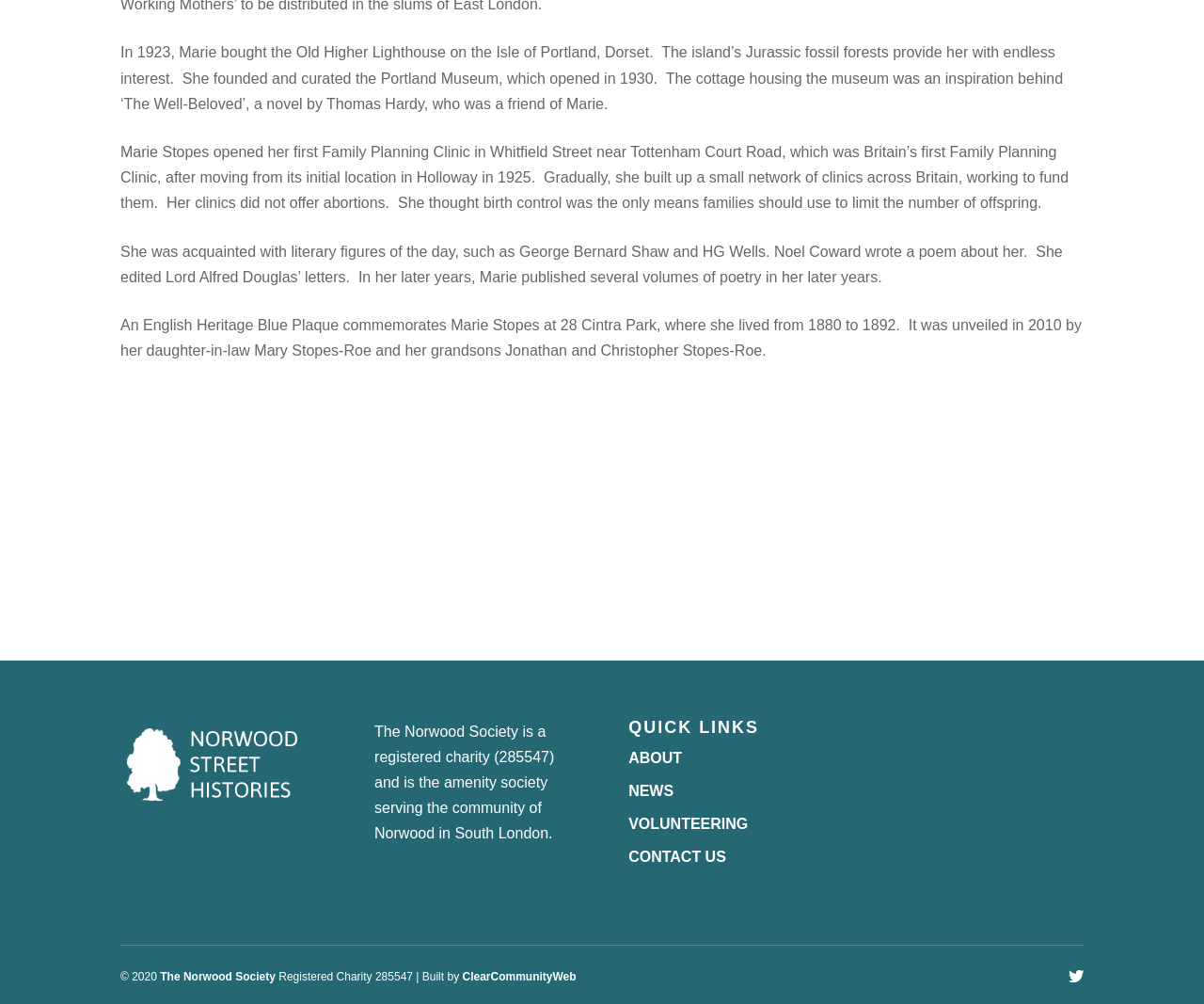Identify the bounding box coordinates for the UI element described as follows: May 14 | 00:00. Use the format (top-left x, top-left y, bottom-right x, bottom-right y) and ensure all values are floating point numbers between 0 and 1.

None